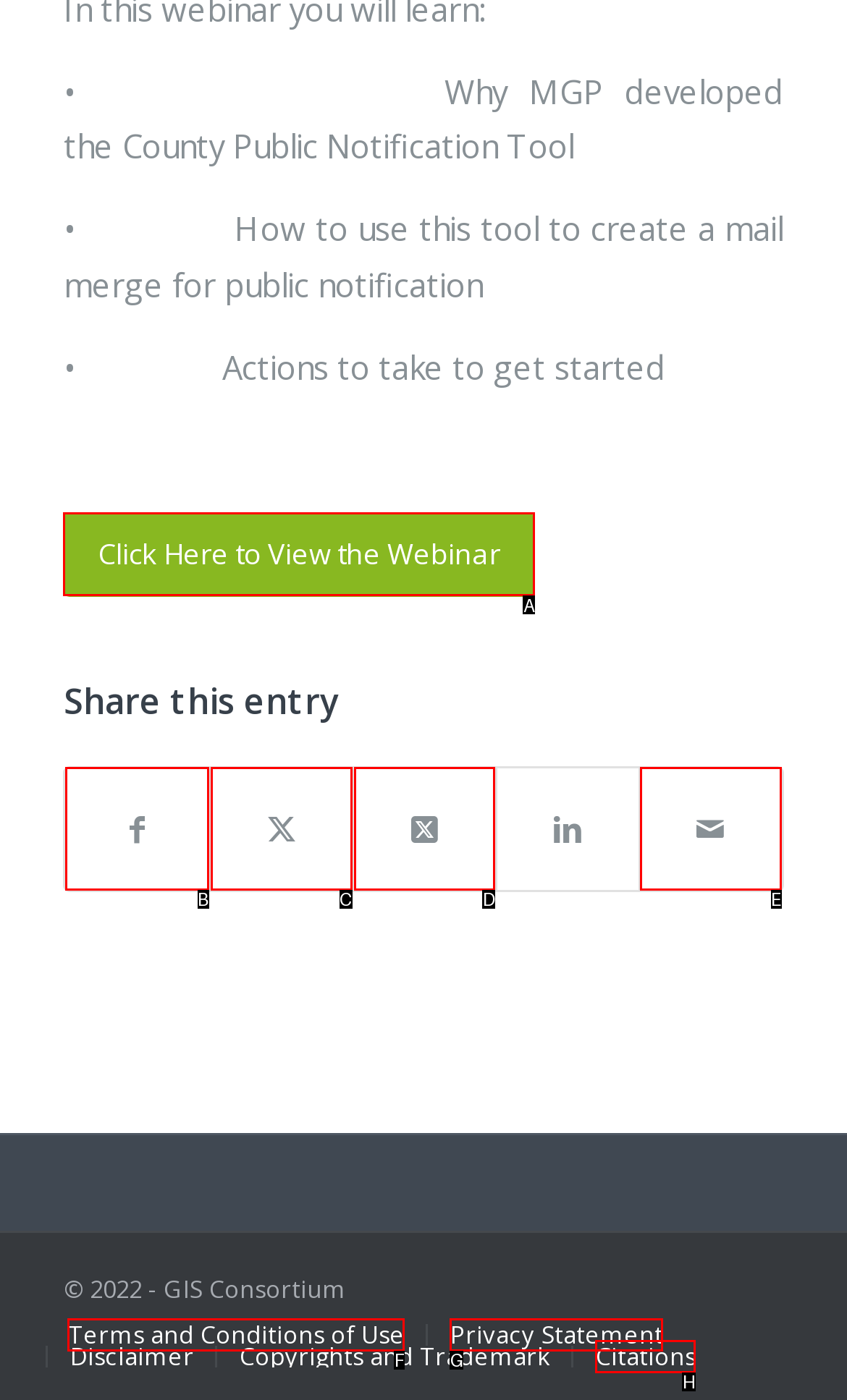Choose the option that matches the following description: Terms and Conditions of Use
Answer with the letter of the correct option.

F